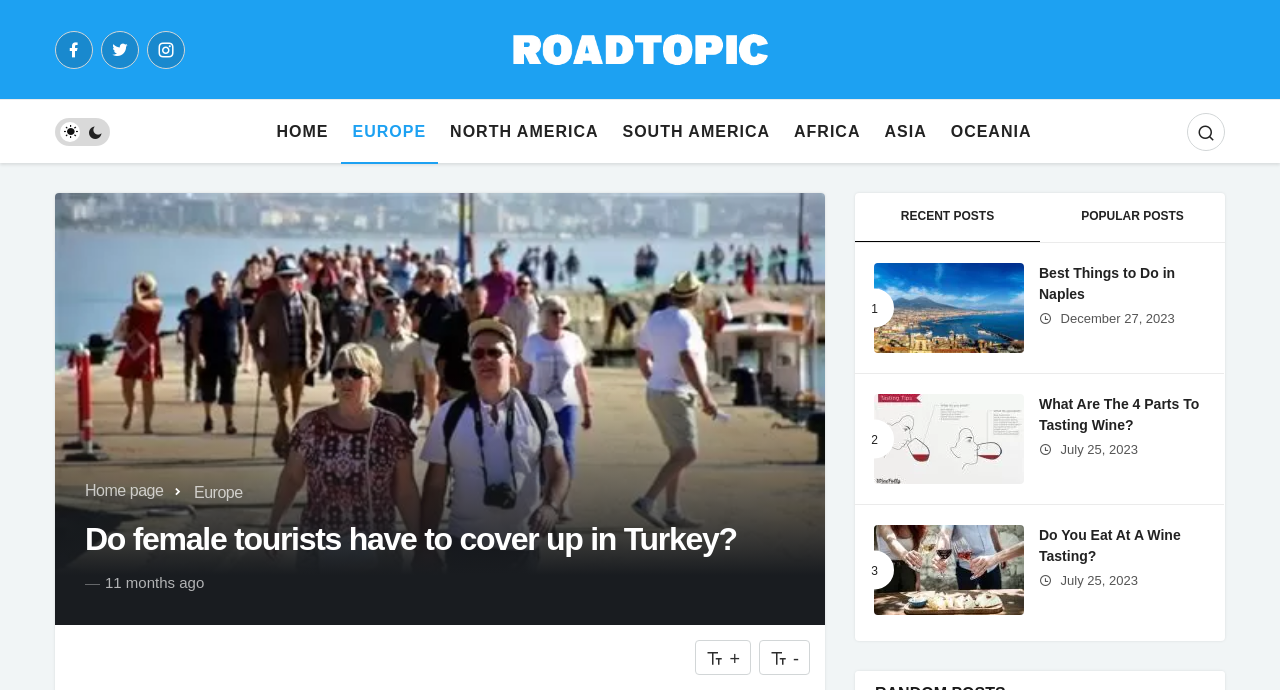Show the bounding box coordinates for the HTML element as described: "South America".

[0.477, 0.145, 0.611, 0.238]